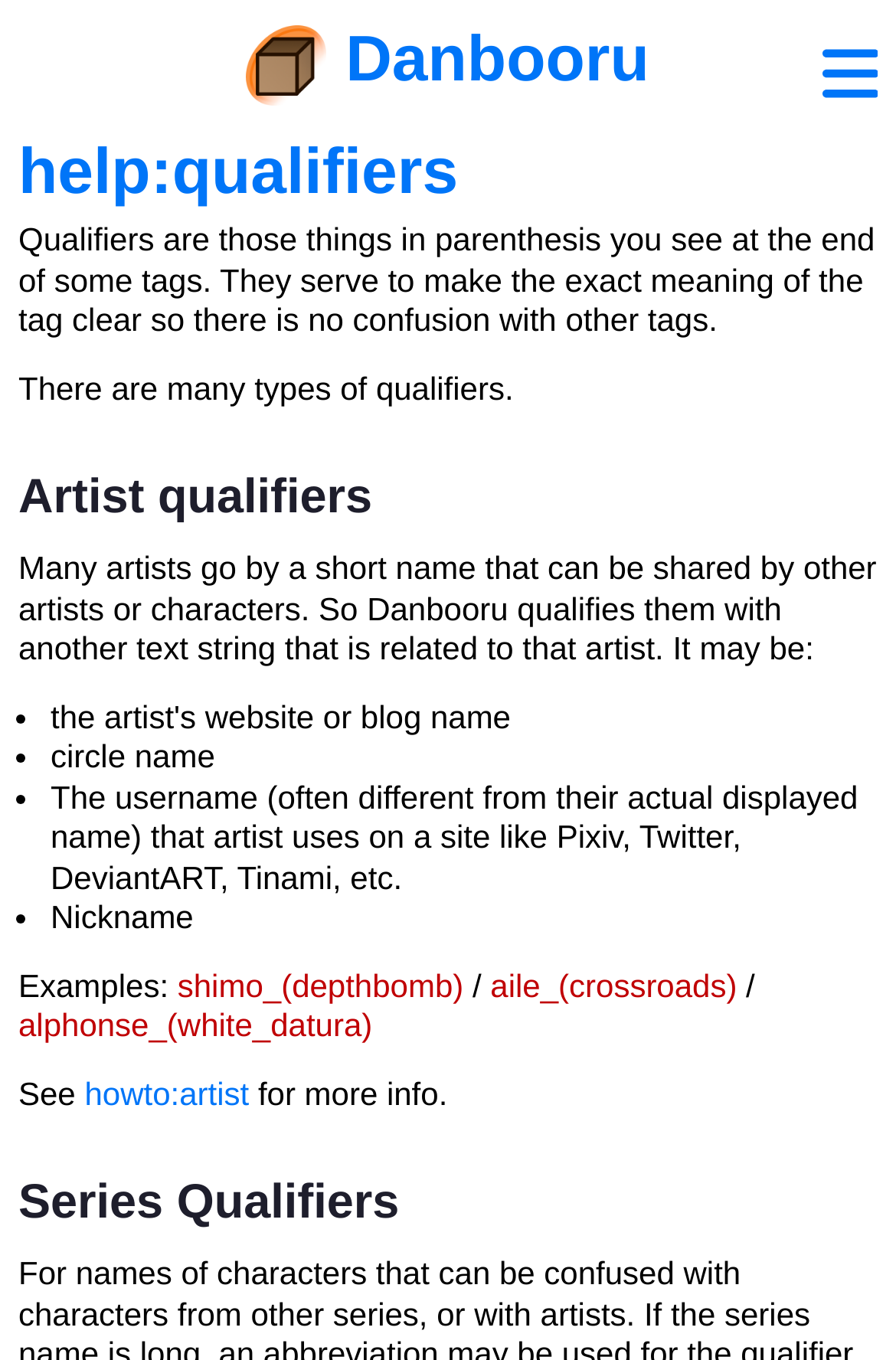What are qualifiers in tags?
Ensure your answer is thorough and detailed.

According to the webpage, qualifiers are those things in parenthesis you see at the end of some tags. They serve to make the exact meaning of the tag clear so there is no confusion with other tags.